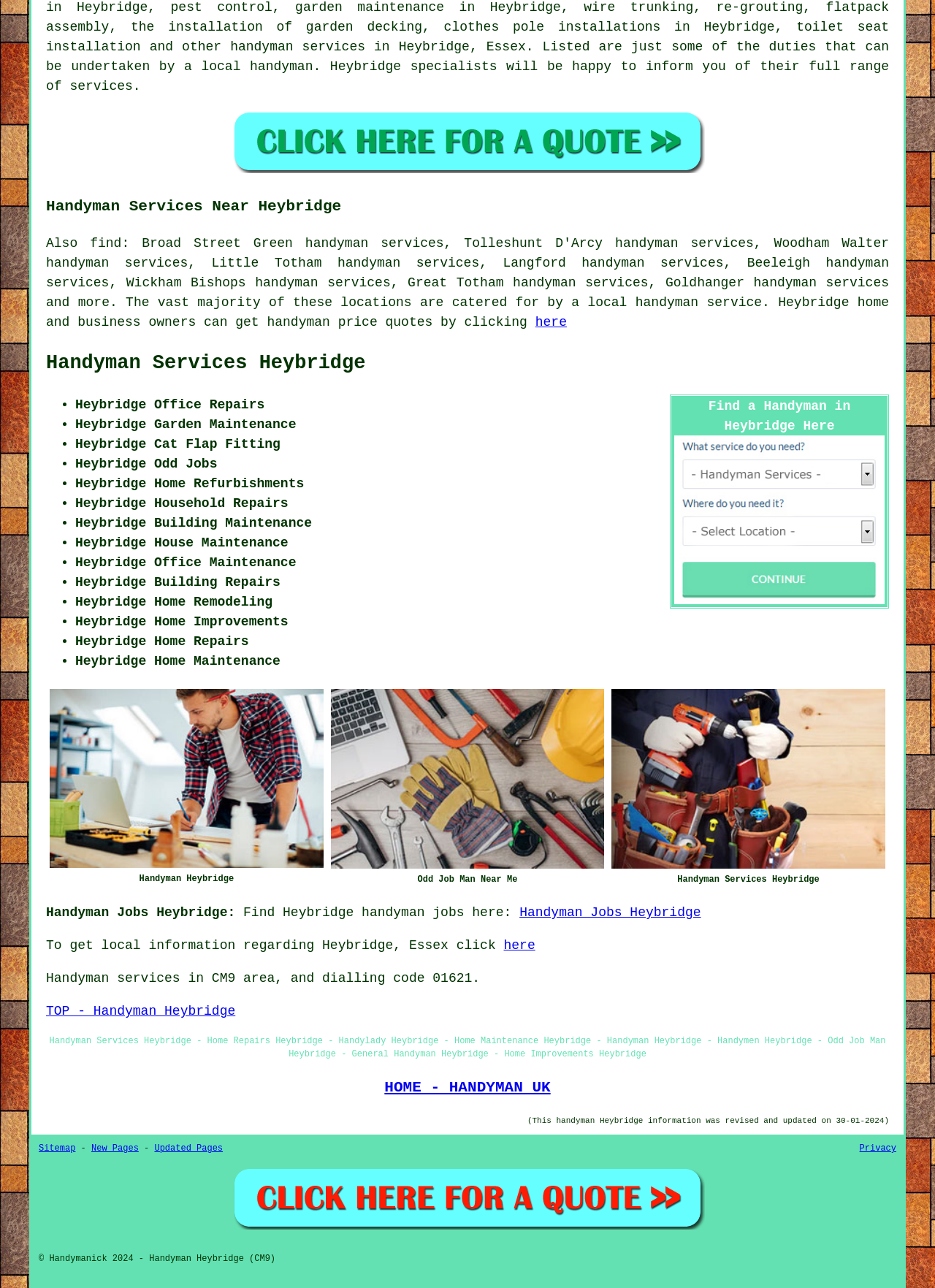What is the location of handyman services mentioned on the webpage?
Using the visual information from the image, give a one-word or short-phrase answer.

Heybridge, Essex